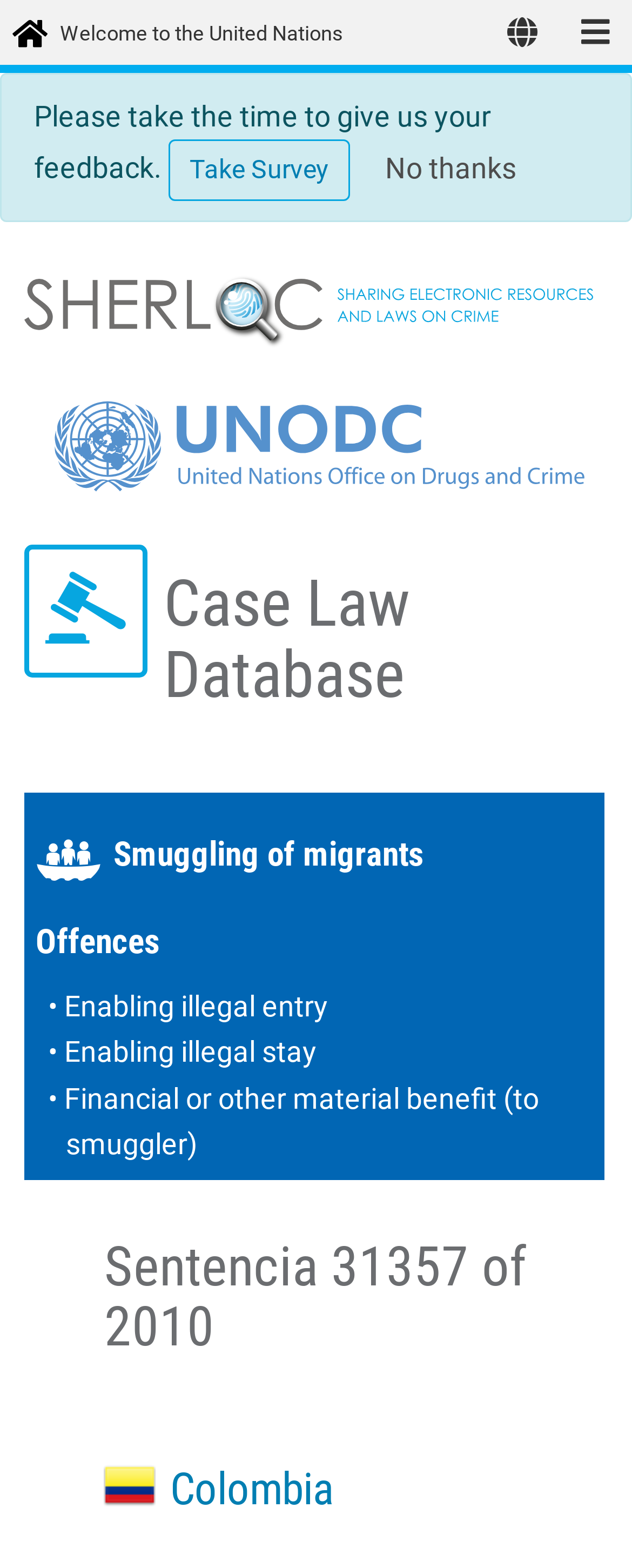Please extract the title of the webpage.

Case Law Database